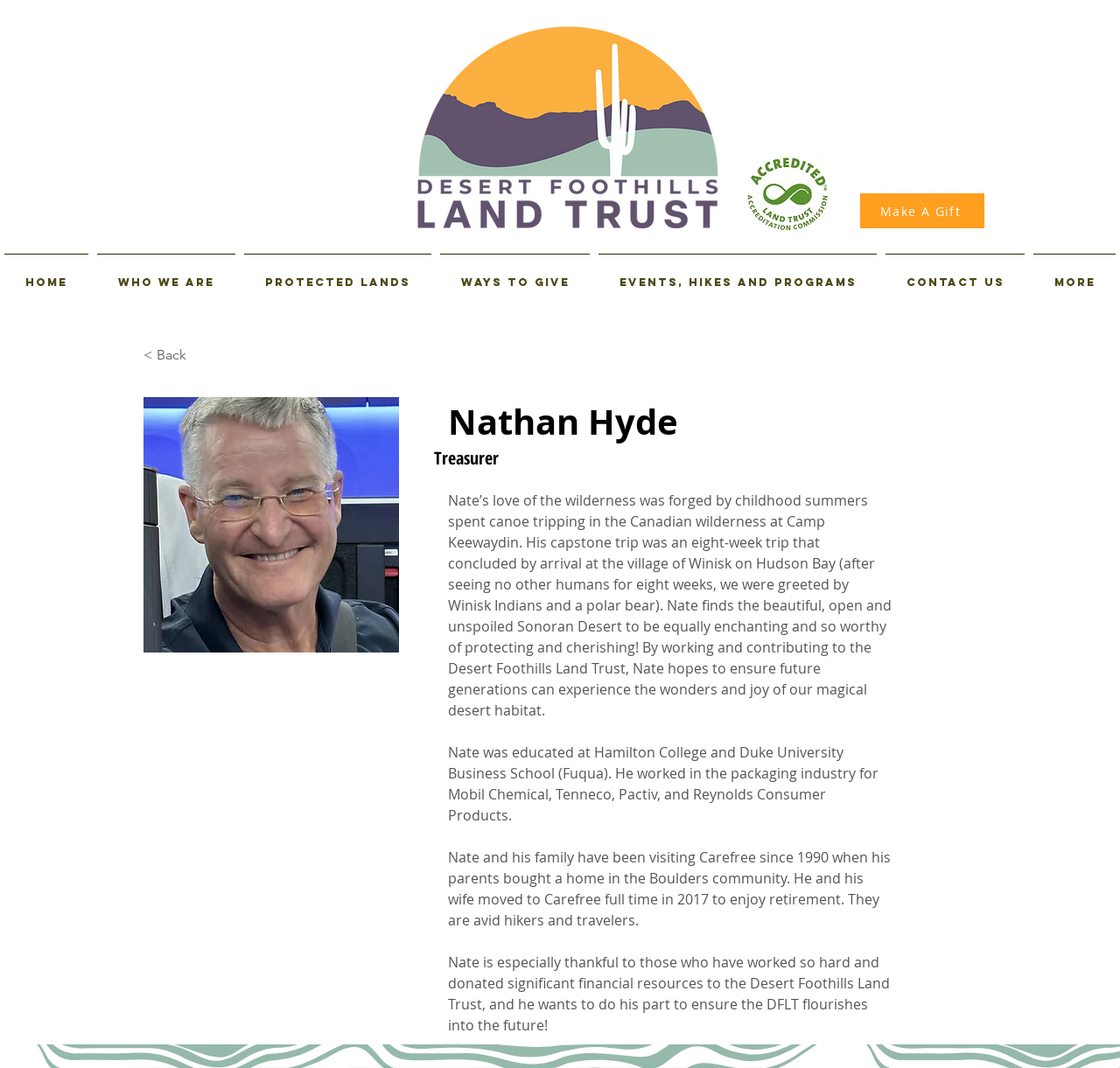Please identify the bounding box coordinates of the element I need to click to follow this instruction: "Navigate to Home page".

[0.0, 0.238, 0.083, 0.277]